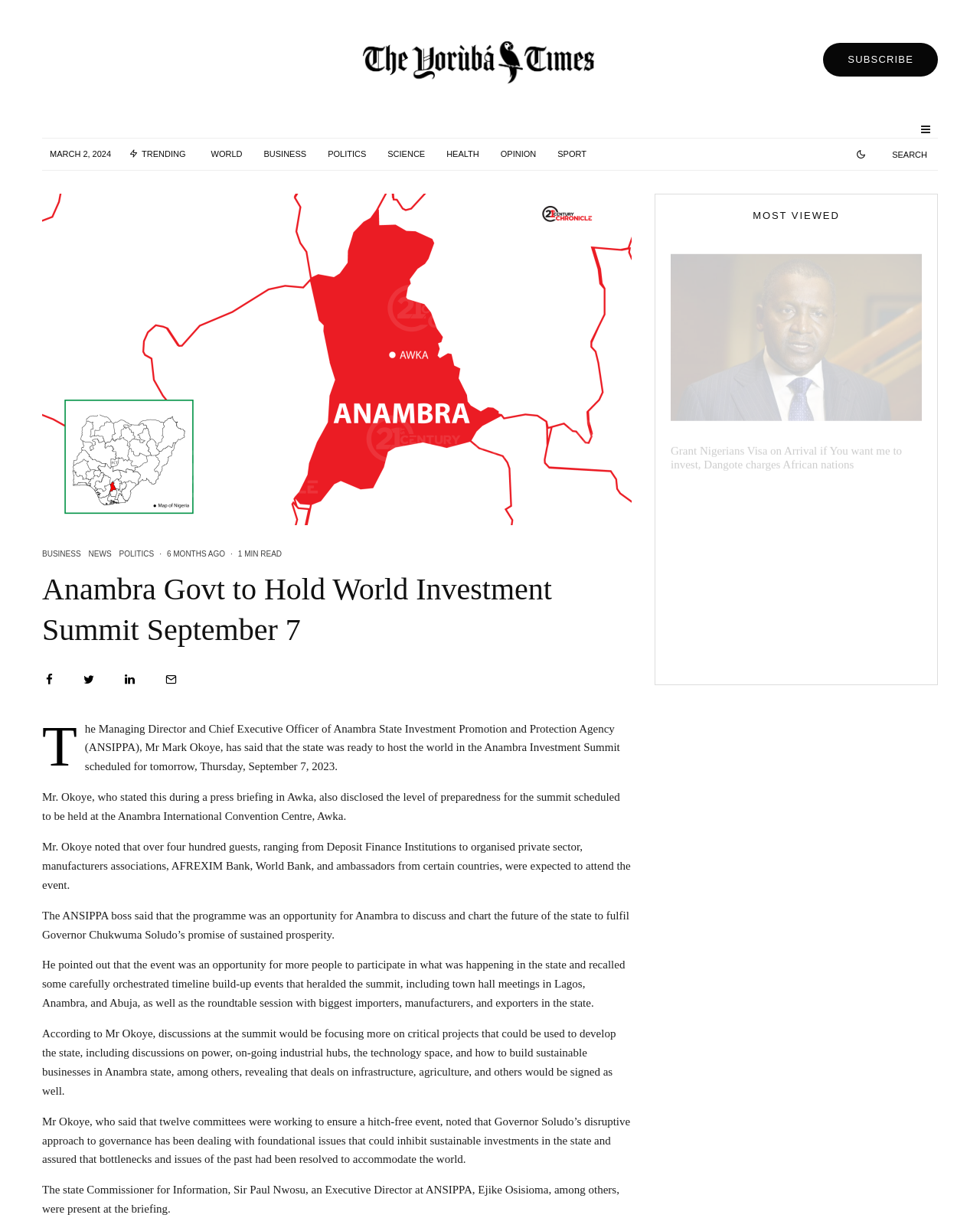Please find and report the bounding box coordinates of the element to click in order to perform the following action: "Read the 'Anambra Govt to Hold World Investment Summit September 7' article". The coordinates should be expressed as four float numbers between 0 and 1, in the format [left, top, right, bottom].

[0.043, 0.457, 0.645, 0.528]